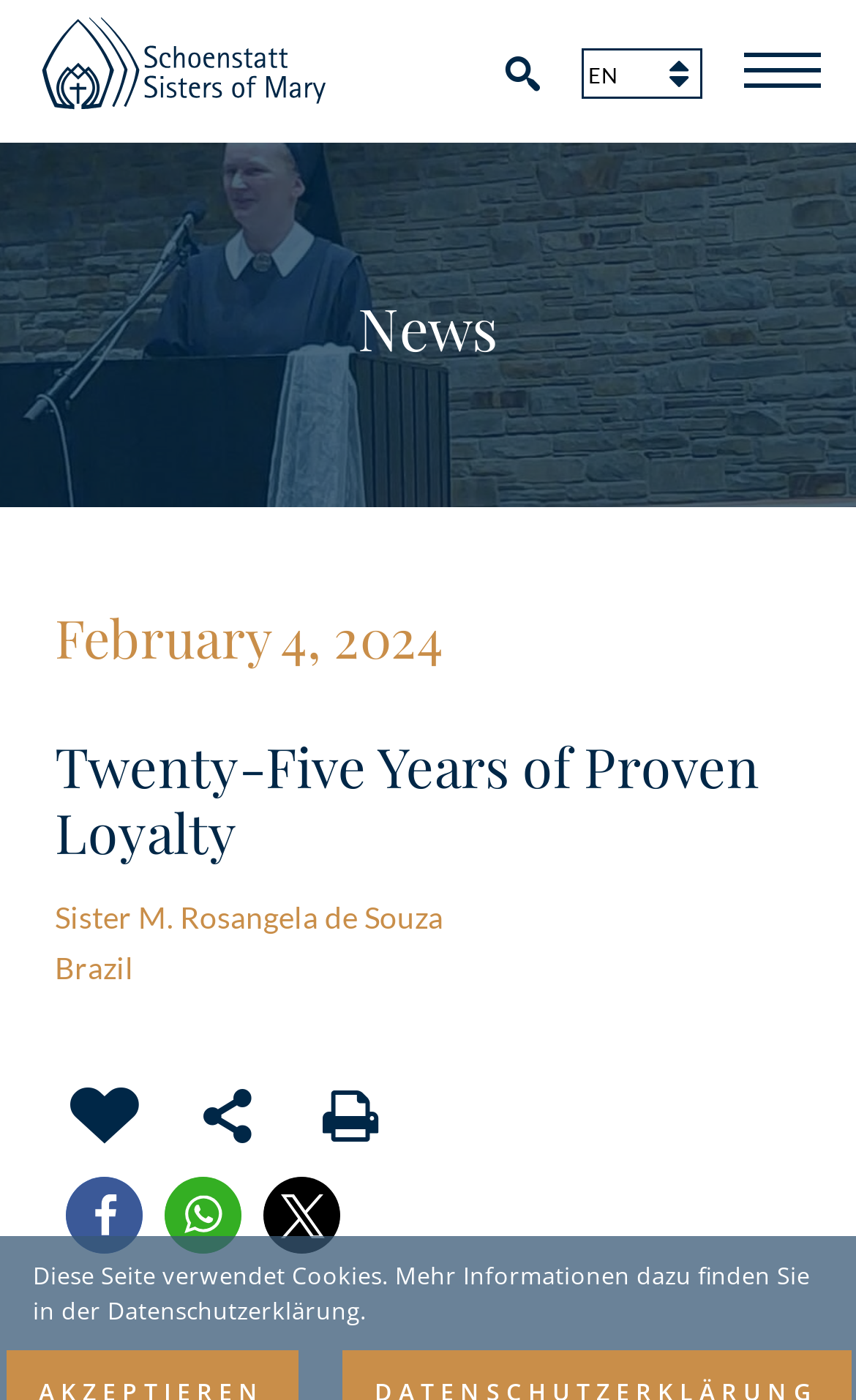What country is mentioned on the webpage?
Observe the image and answer the question with a one-word or short phrase response.

Brazil